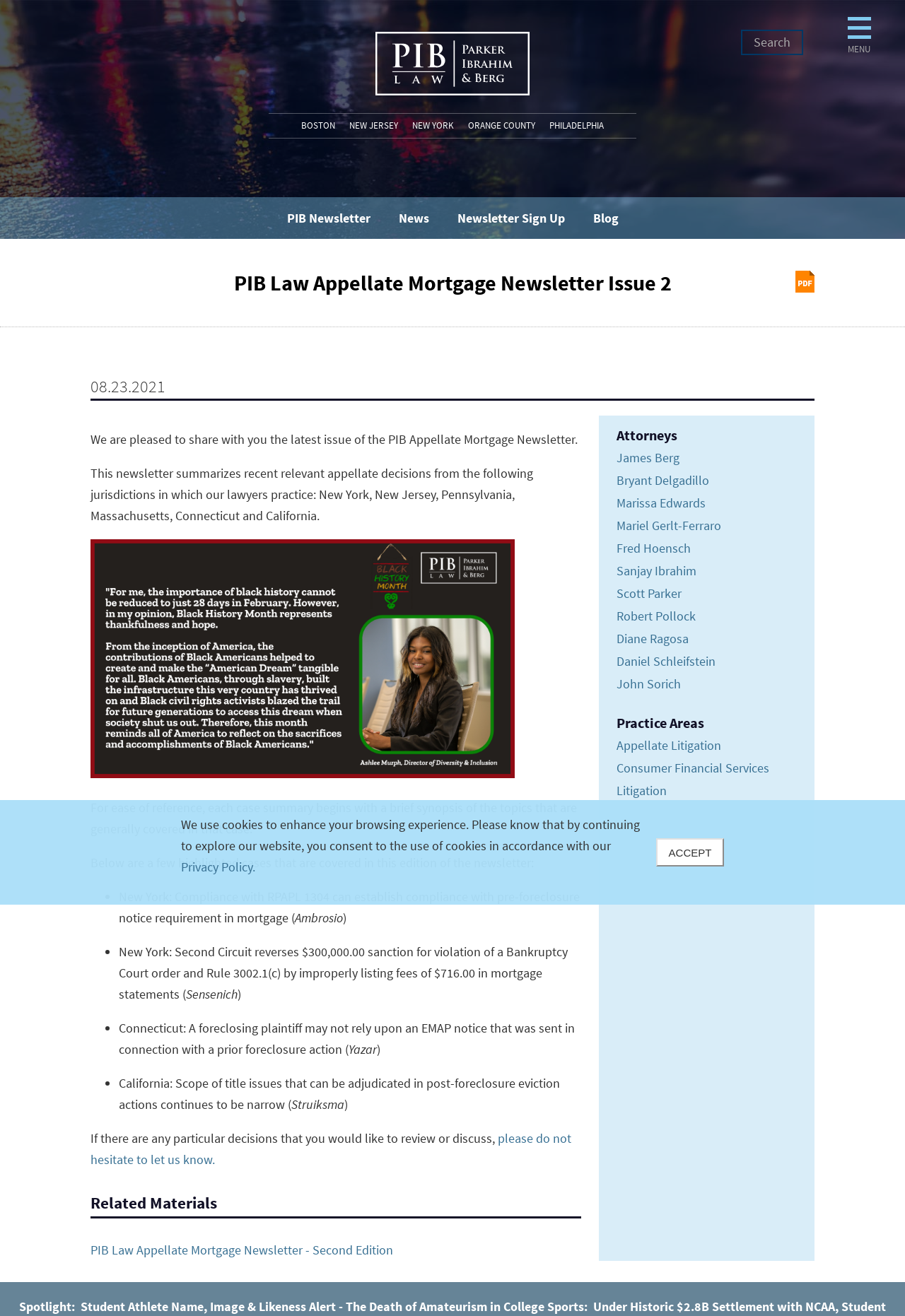Articulate a detailed summary of the webpage's content and design.

The webpage is the PIB Law Appellate Mortgage Newsletter, which summarizes recent relevant appellate decisions from various jurisdictions. At the top, there is a logo of PIB Law, accompanied by a link to the law firm's website. Below the logo, there are links to different jurisdictions, including Boston, New Jersey, New York, Orange County, and Philadelphia.

On the top right, there are links to search, menu, and other sections of the website, including PIB Newsletter, News, Newsletter Sign Up, and Blog. Below these links, there is a heading that reads "PIB Law Appellate Mortgage Newsletter Issue 2 Print PDF", with a link to print the newsletter in PDF format.

The main content of the newsletter is divided into sections. The first section introduces the newsletter and explains its purpose. The second section summarizes recent appellate decisions from different jurisdictions, including New York, Connecticut, and California. Each summary is preceded by a bullet point and includes a brief description of the case.

Below the summaries, there is a section that invites readers to review or discuss particular decisions. There is also a link to related materials, including the second edition of the PIB Law Appellate Mortgage Newsletter.

On the right side of the page, there are headings for "Attorneys" and "Practice Areas". Under "Attorneys", there are links to the profiles of several attorneys, including James Berg, Bryant Delgadillo, and Mariel Gerlt-Ferraro. Under "Practice Areas", there are links to Appellate Litigation, Consumer Financial Services, and Litigation.

At the bottom of the page, there is a cookie policy notification that informs users about the use of cookies on the website. The notification includes a link to the Privacy Policy and a button to close the notification.